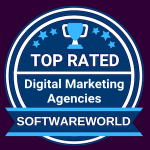How many stars surround the trophy?
Please provide a single word or phrase as your answer based on the screenshot.

Five